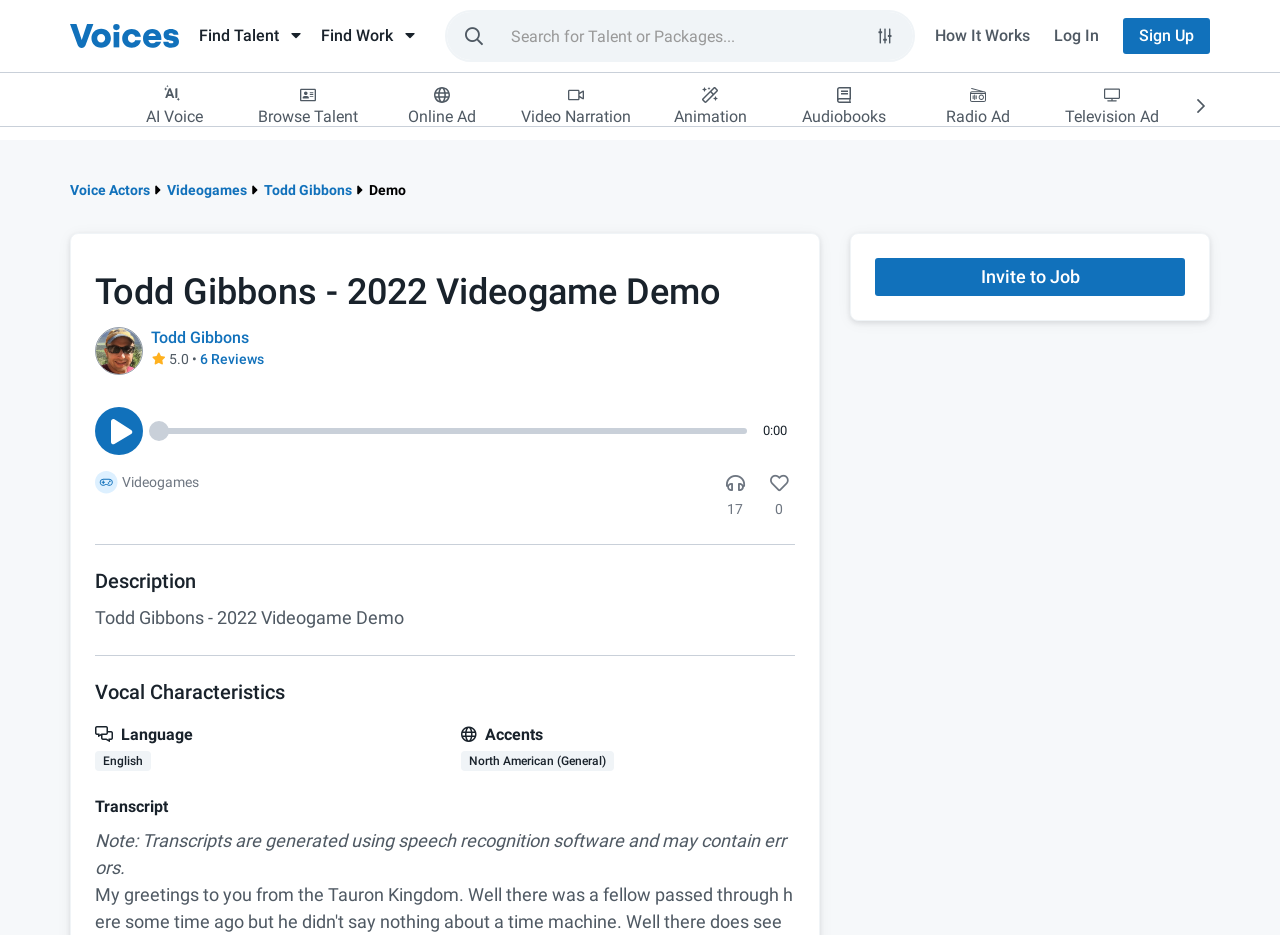Please find and give the text of the main heading on the webpage.

Todd Gibbons - 2022 Videogame Demo